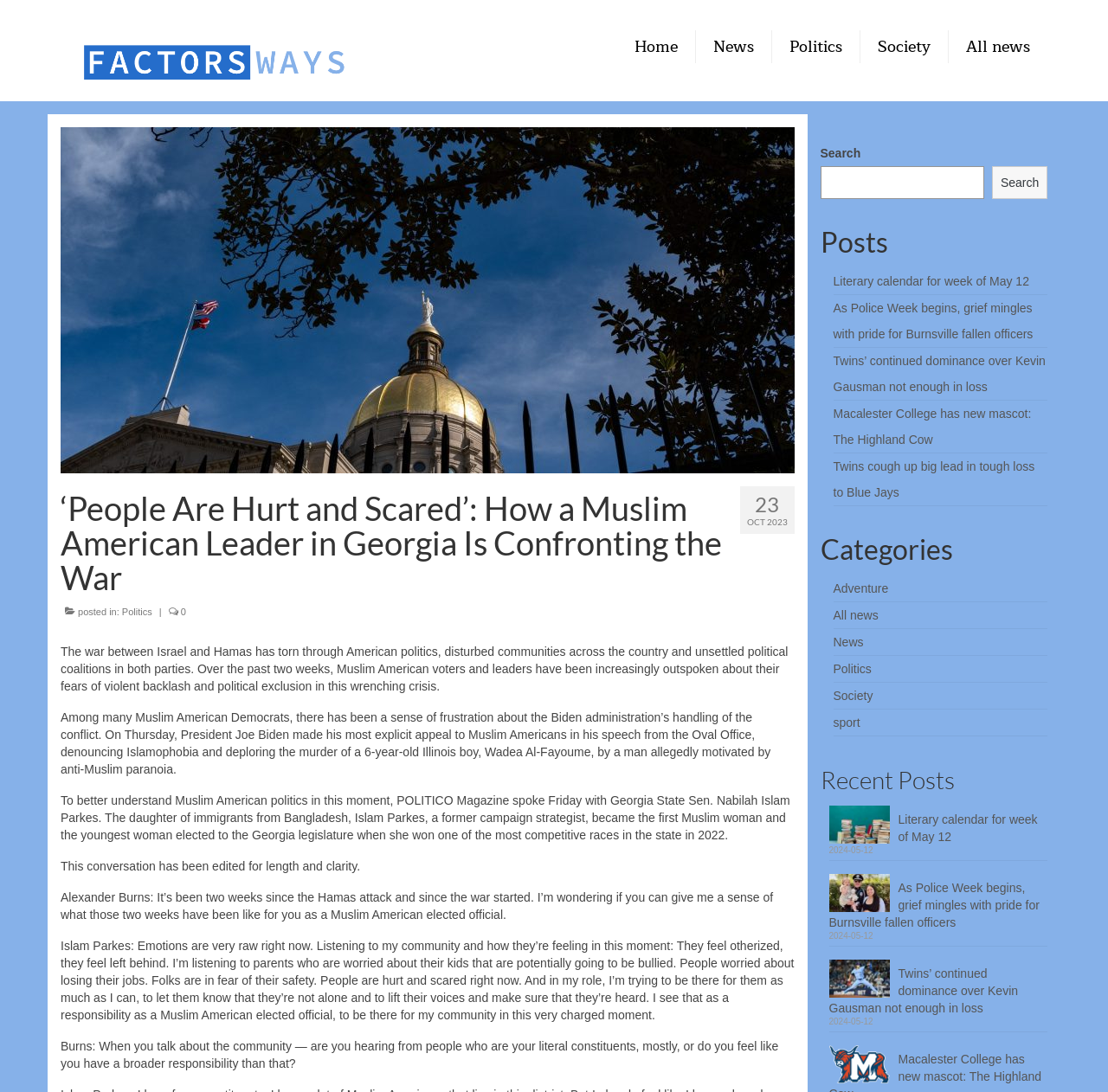Please indicate the bounding box coordinates for the clickable area to complete the following task: "Click on the HOME link". The coordinates should be specified as four float numbers between 0 and 1, i.e., [left, top, right, bottom].

None